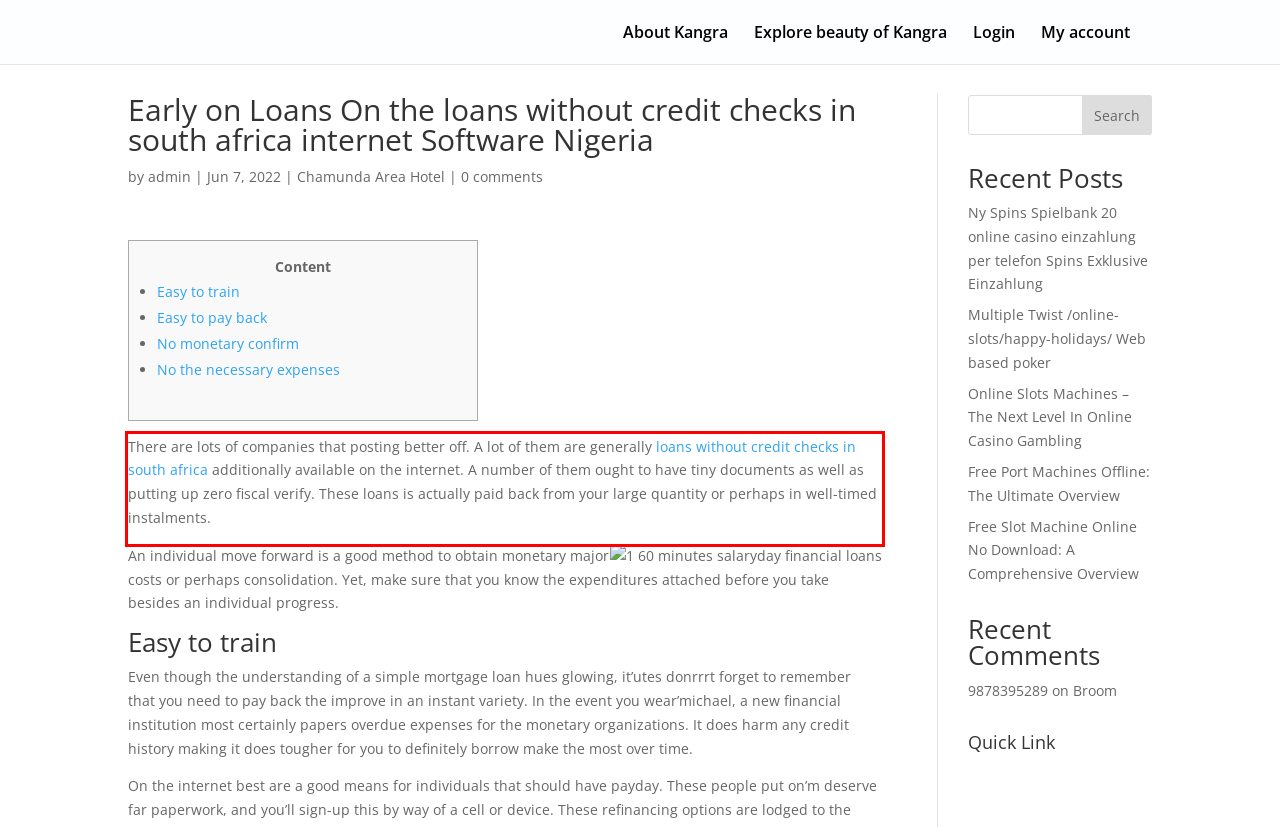Within the screenshot of the webpage, locate the red bounding box and use OCR to identify and provide the text content inside it.

There are lots of companies that posting better off. A lot of them are generally loans without credit checks in south africa additionally available on the internet. A number of them ought to have tiny documents as well as putting up zero fiscal verify. These loans is actually paid back from your large quantity or perhaps in well-timed instalments.